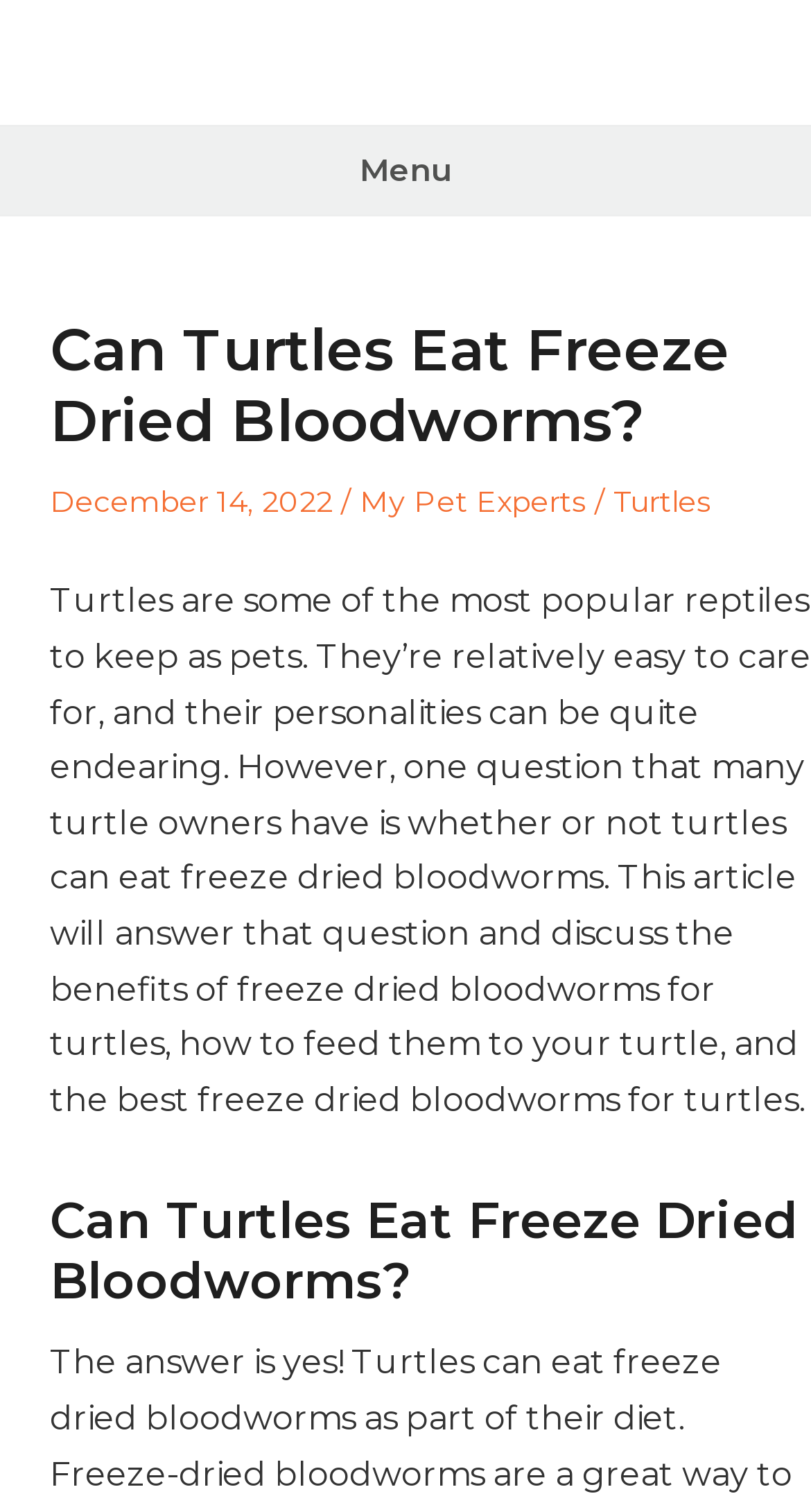Provide an in-depth caption for the webpage.

The webpage is about turtles as pets, specifically discussing whether they can eat freeze-dried bloodworms. At the top left of the page, there is a link to "My Pet Experts" and a navigation menu labeled "Menu". Below the navigation menu, there is a header section with a heading that reads "Can Turtles Eat Freeze Dried Bloodworms?" followed by the date "December 14, 2022" and the author "My Pet Experts". 

To the right of the date and author, there is a category label "Posted in" with a link to "Turtles". Below the header section, there is a paragraph of text that summarizes the article, explaining that turtles are popular pets, easy to care for, and have endearing personalities, but many owners wonder if they can eat freeze-dried bloodworms. The article promises to answer this question and discuss the benefits and best practices for feeding freeze-dried bloodworms to turtles.

Further down the page, there is another heading that repeats the question "Can Turtles Eat Freeze Dried Bloodworms?", likely marking the start of the main article content.